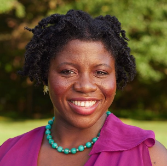Respond to the question below with a concise word or phrase:
What type of hairstyle does Opeyemi have?

curled